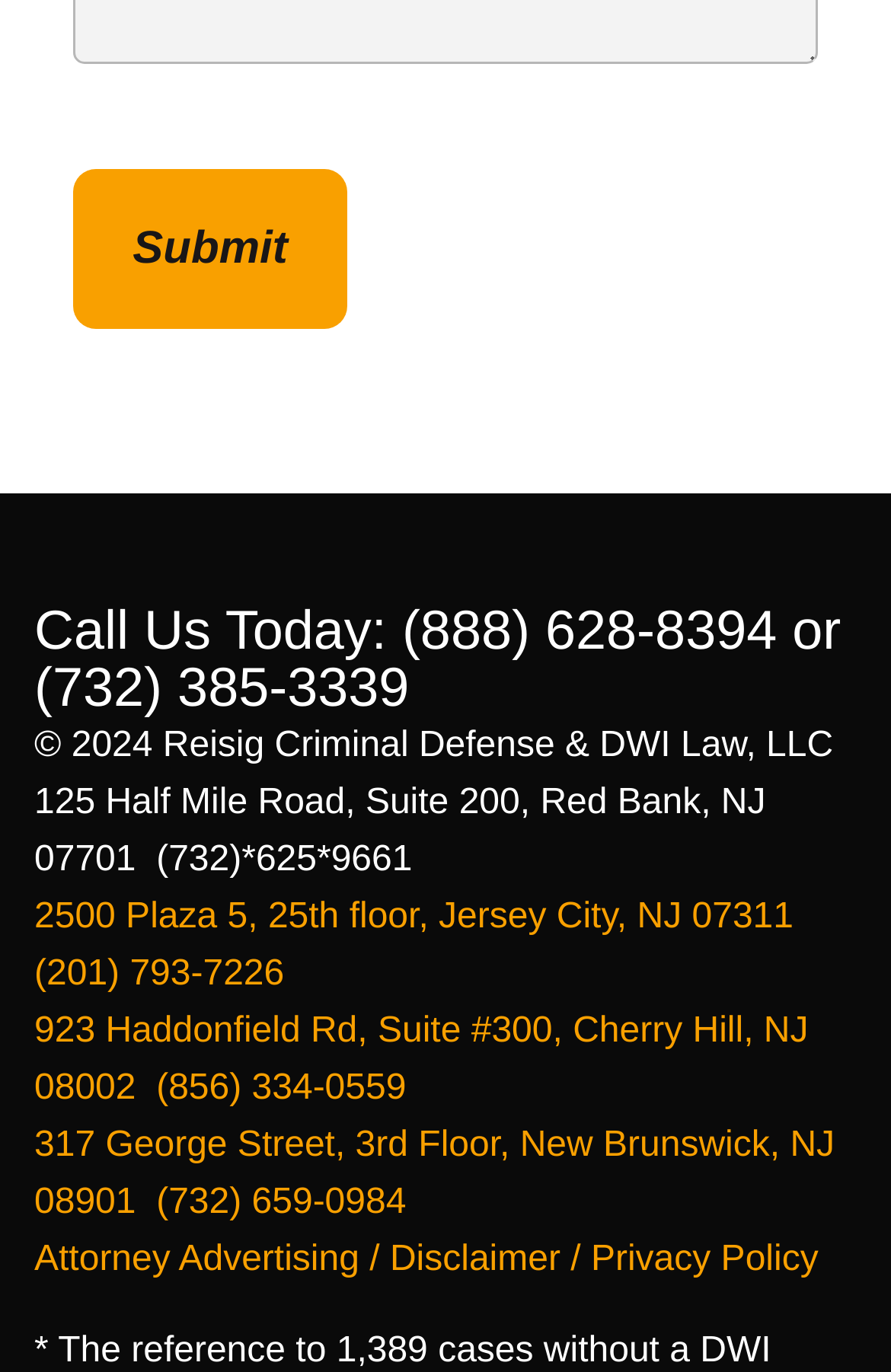What is the copyright year?
Please give a well-detailed answer to the question.

The copyright year mentioned on the webpage is 2024, indicating that the website's content is copyrighted until that year.